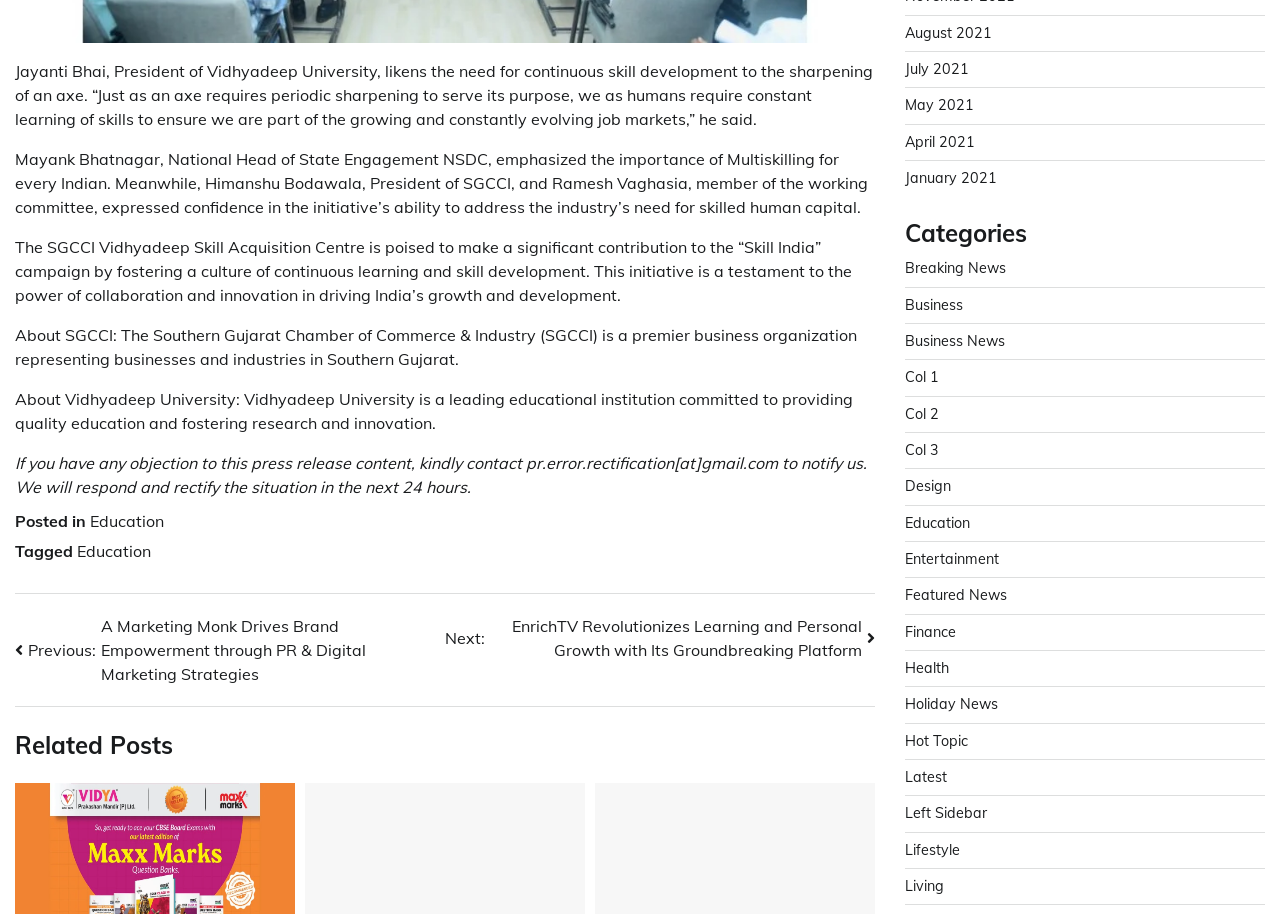Locate the bounding box coordinates of the clickable area to execute the instruction: "Go to 'Posts'". Provide the coordinates as four float numbers between 0 and 1, represented as [left, top, right, bottom].

[0.012, 0.649, 0.684, 0.774]